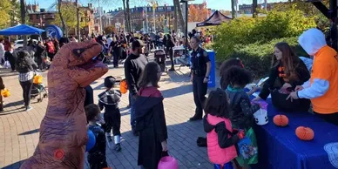Answer the question in one word or a short phrase:
What are the adults doing at the table?

Distributing treats